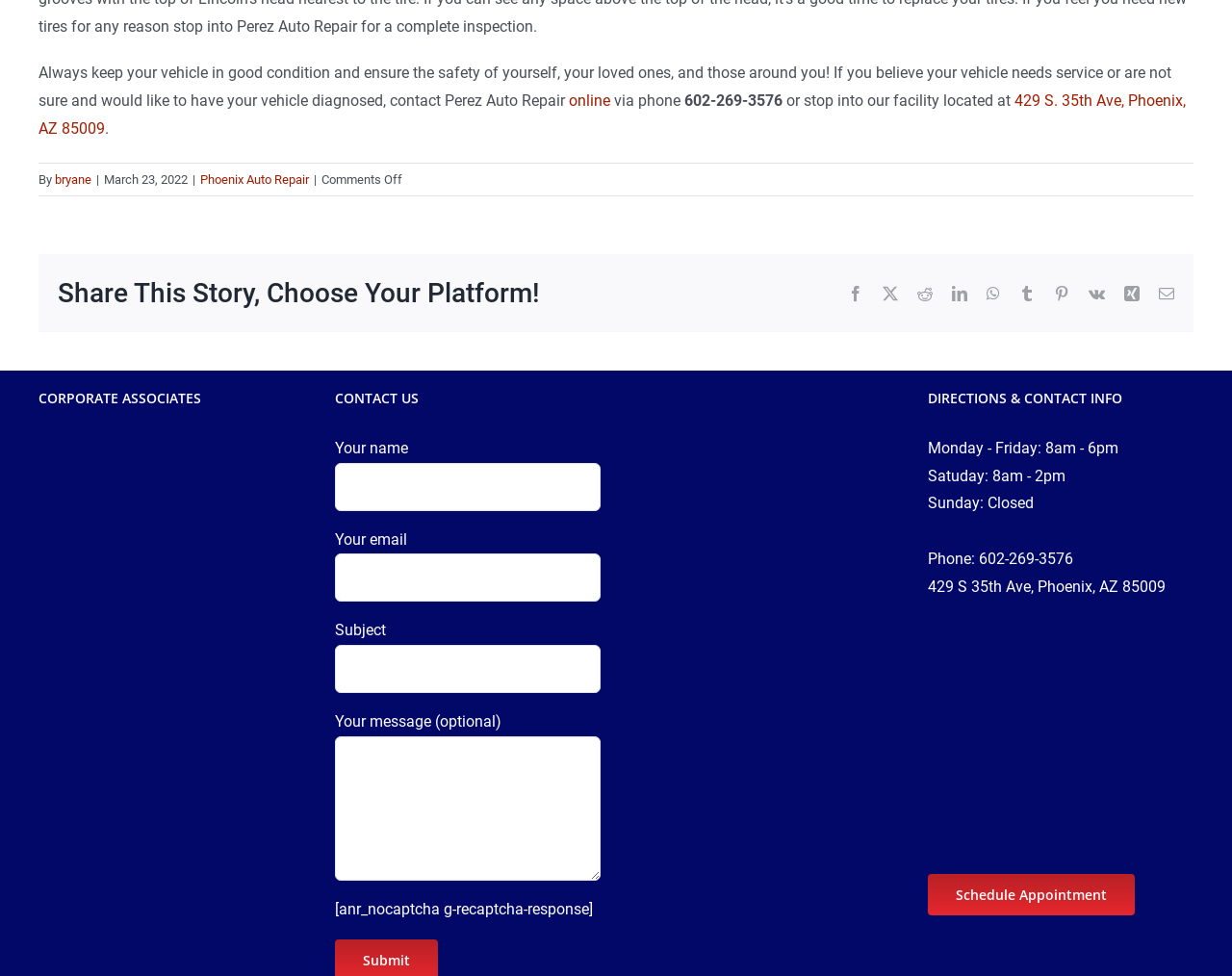What is the name of the author of the latest article?
Look at the image and answer the question using a single word or phrase.

bryane